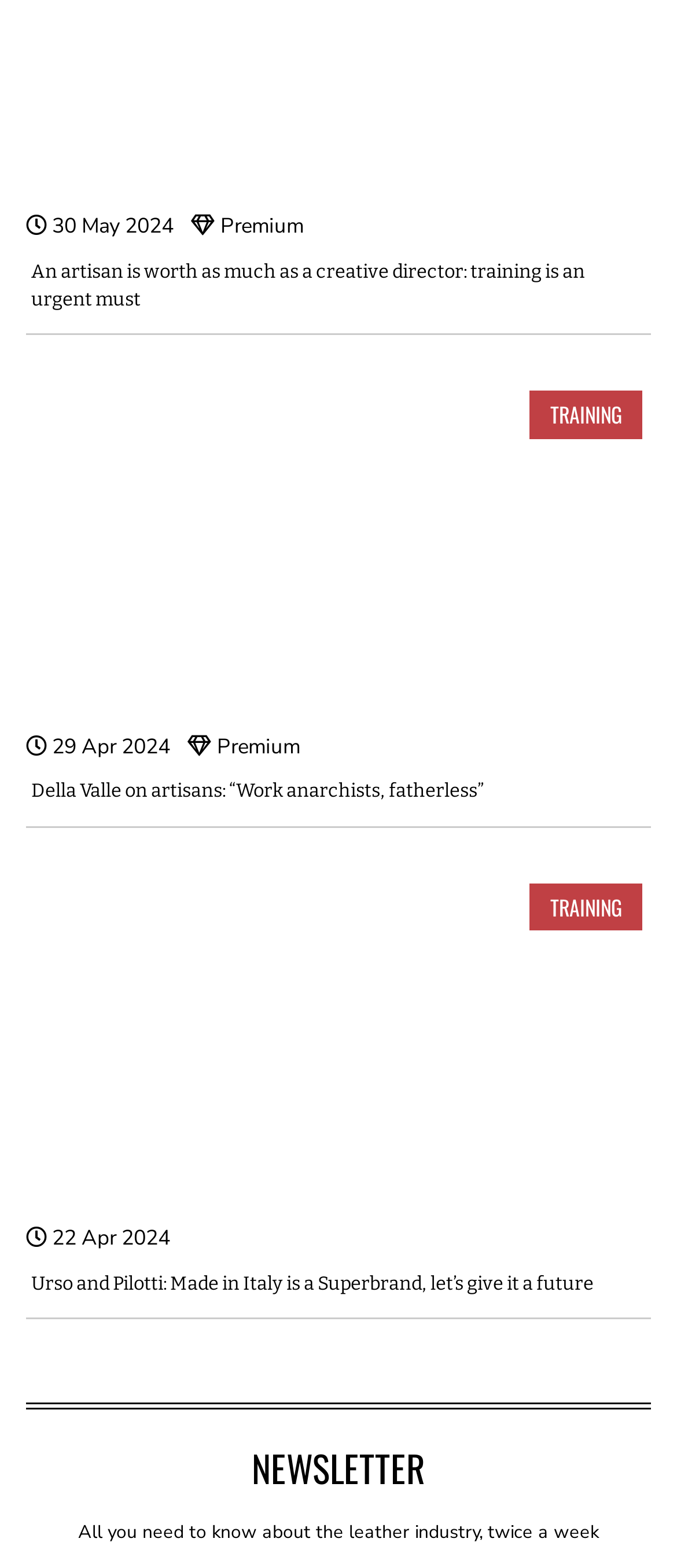Respond concisely with one word or phrase to the following query:
What is the category of the third article?

TRAINING